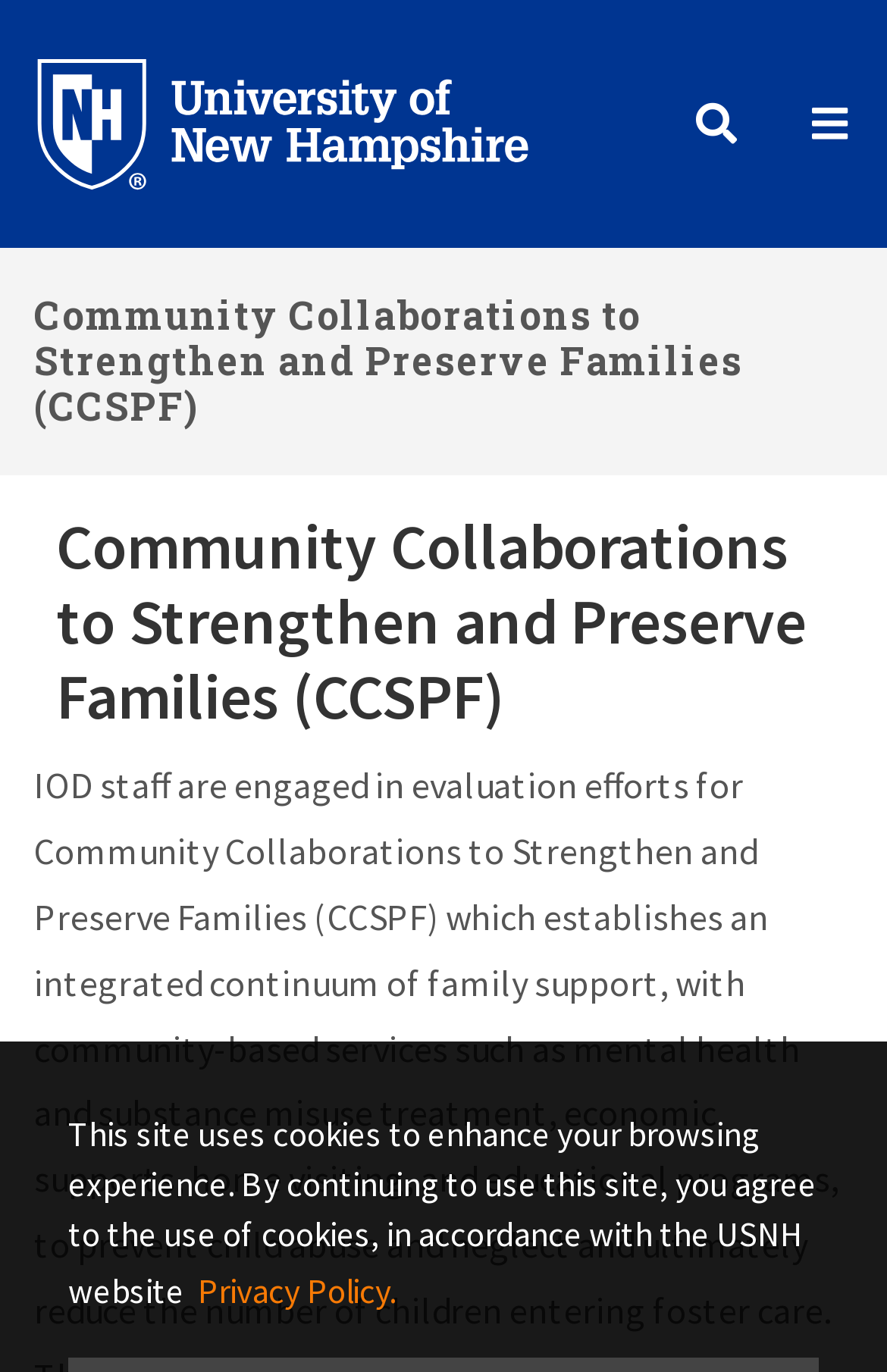Create an in-depth description of the webpage, covering main sections.

The webpage is about the Community Collaborations to Strengthen and Preserve Families (CCSPF) program, which is part of the Institute on Disability. At the top of the page, there is a link to skip to the main content. Below that, there is a logo of the University of New Hampshire, which is an image. 

To the right of the logo, there is a link to the CCSPF program, and below that, there is a heading with the same title. This heading is centered at the top of the main content area. 

At the bottom of the page, there is a notification about the use of cookies, which takes up most of the width of the page. Within this notification, there is a button to "learn more about cookies" and a link to the "Privacy Policy".